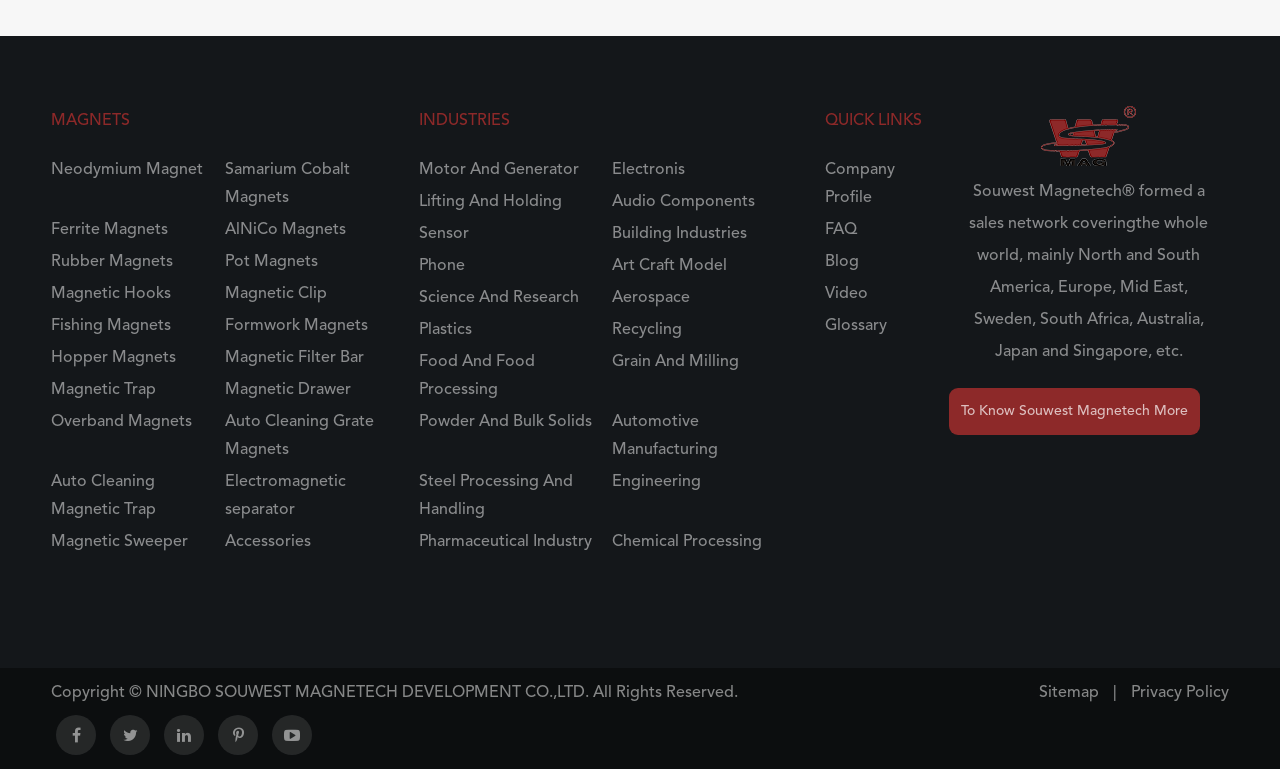What type of products are listed on the webpage?
Examine the image and give a concise answer in one word or a short phrase.

Magnets